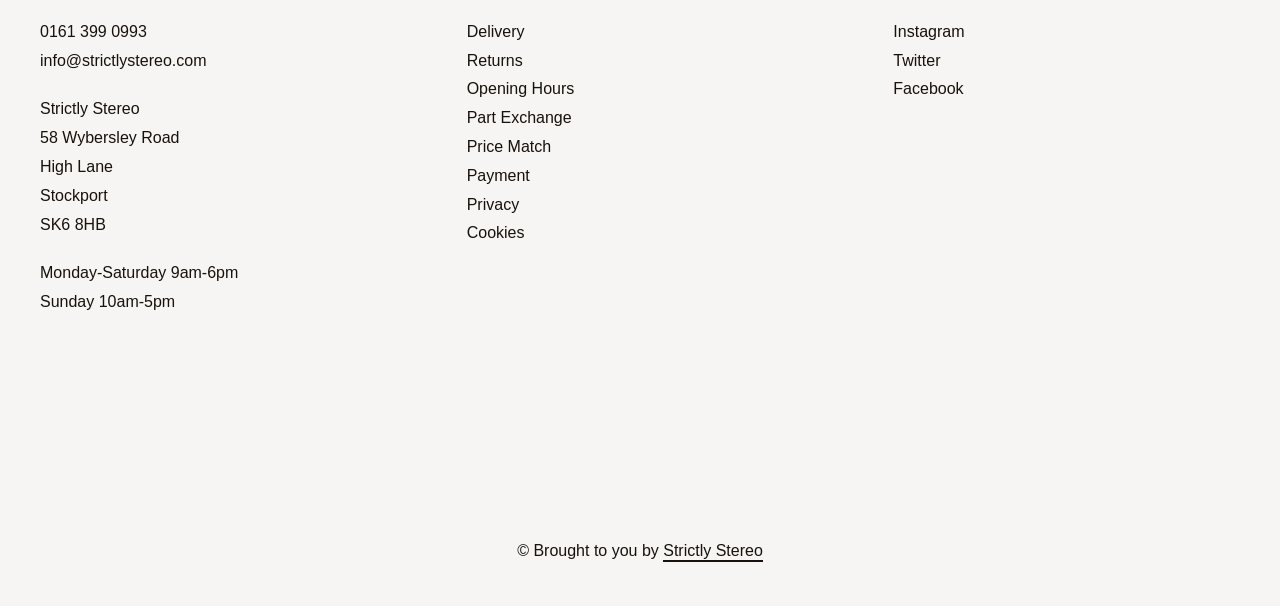With reference to the image, please provide a detailed answer to the following question: What is the phone number of Strictly Stereo?

I found the phone number by looking at the link element with the text '0161 399 0993' at the top of the webpage.